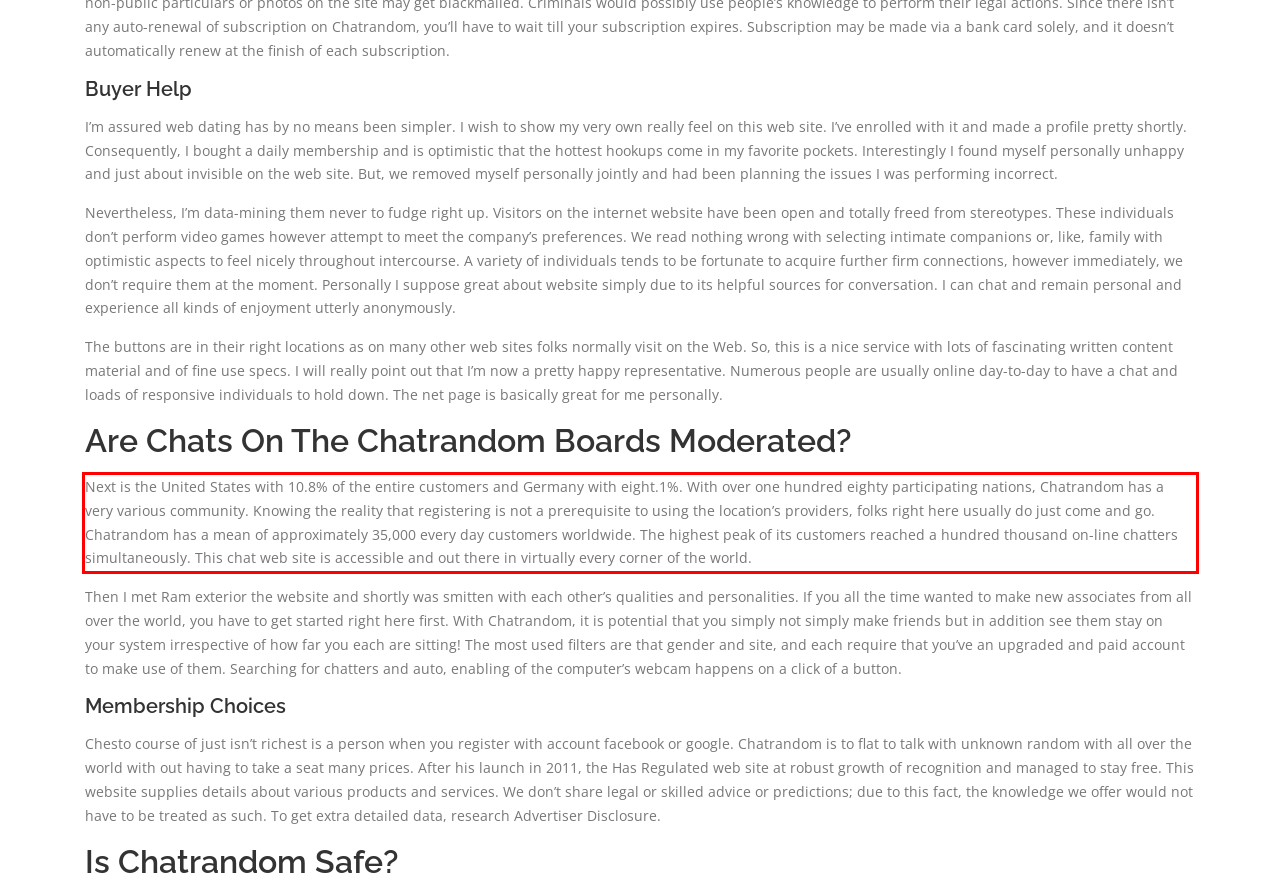Your task is to recognize and extract the text content from the UI element enclosed in the red bounding box on the webpage screenshot.

Next is the United States with 10.8% of the entire customers and Germany with eight.1%. With over one hundred eighty participating nations, Chatrandom has a very various community. Knowing the reality that registering is not a prerequisite to using the location’s providers, folks right here usually do just come and go. Chatrandom has a mean of approximately 35,000 every day customers worldwide. The highest peak of its customers reached a hundred thousand on-line chatters simultaneously. This chat web site is accessible and out there in virtually every corner of the world.